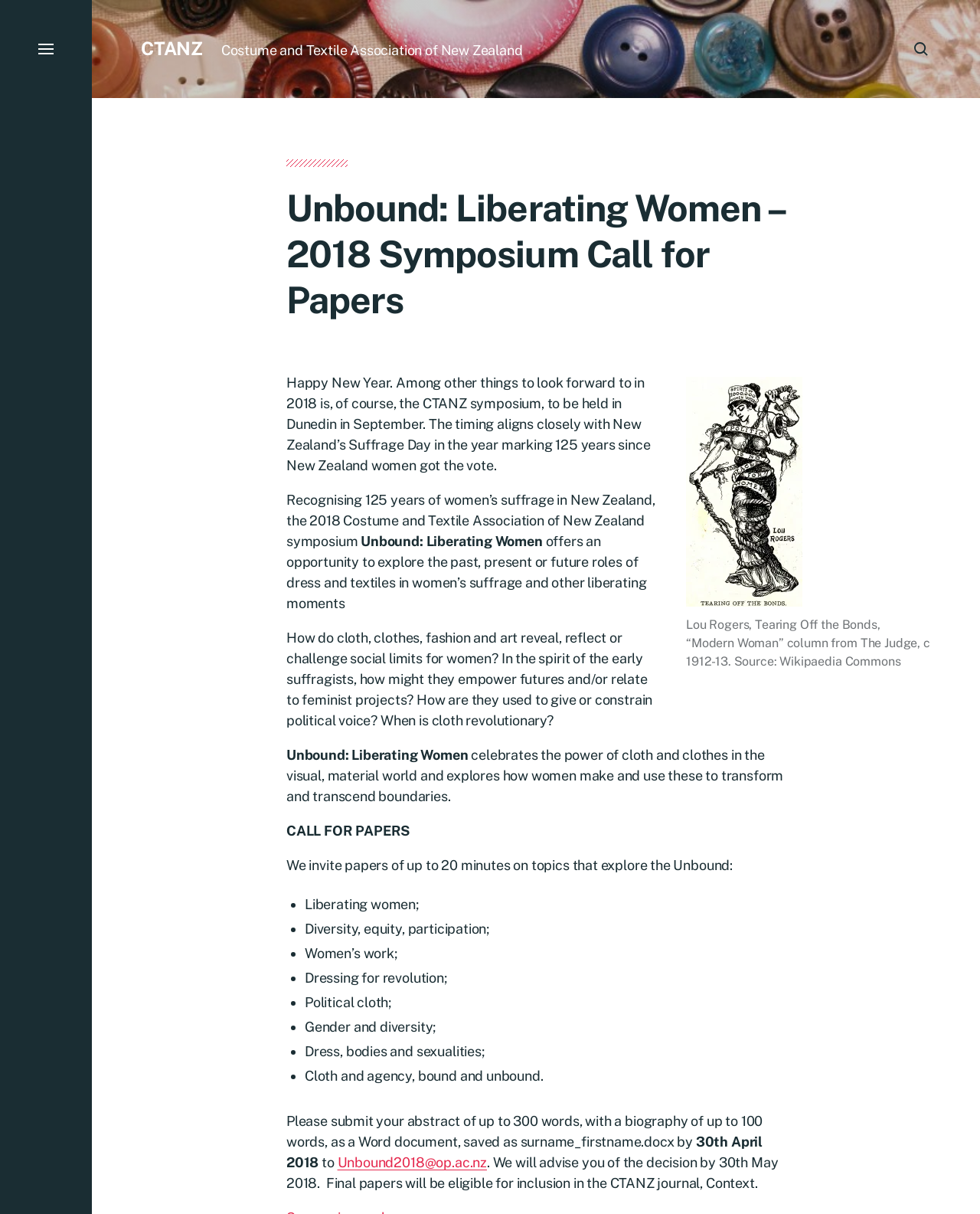What is the theme of the 2018 symposium?
Using the visual information, answer the question in a single word or phrase.

Unbound: Liberating Women